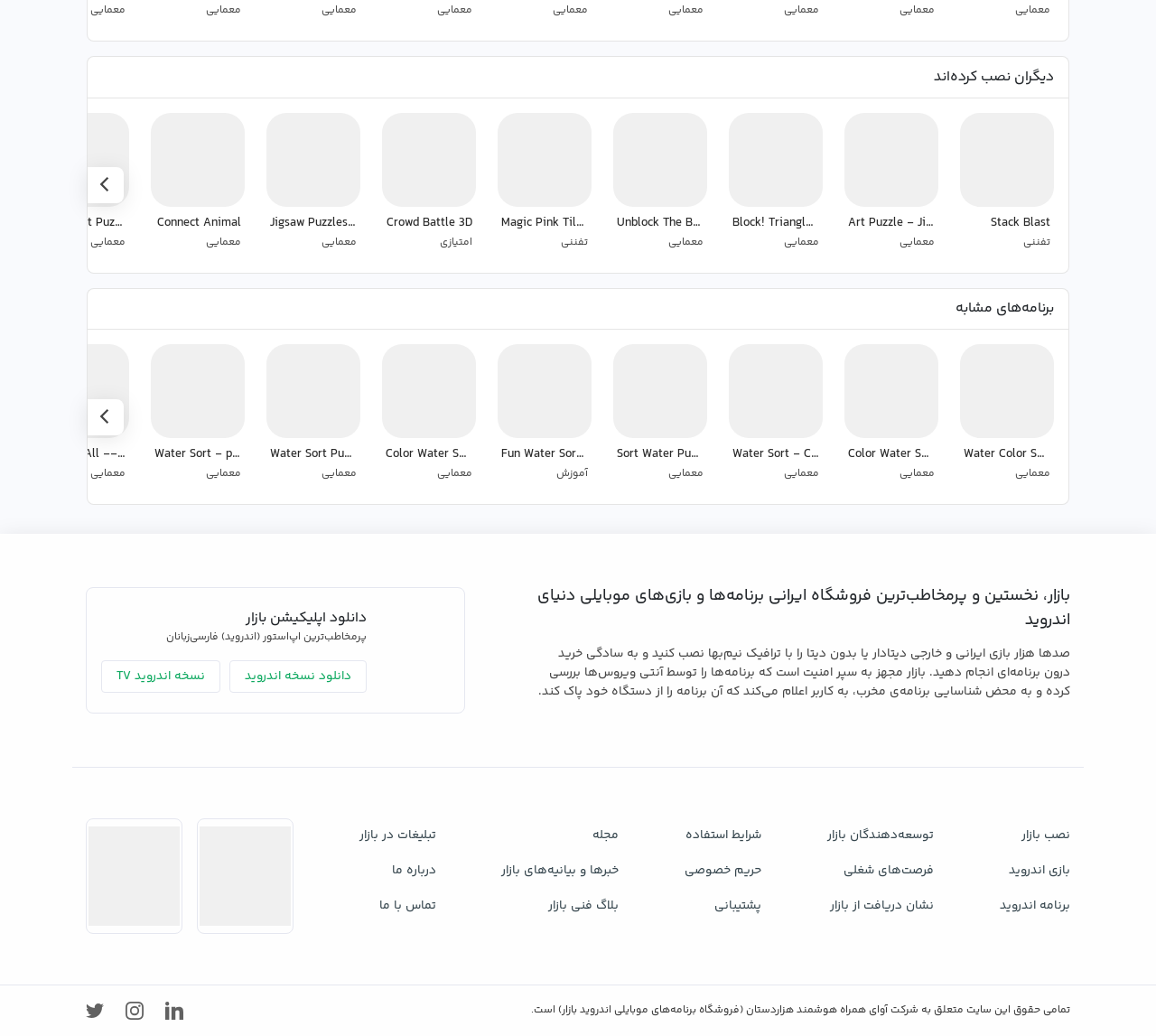Using the information in the image, give a comprehensive answer to the question: 
What is the language of the webpage?

The webpage appears to be in Persian, as evident from the text and characters used throughout the webpage, including the headings, links, and descriptions.